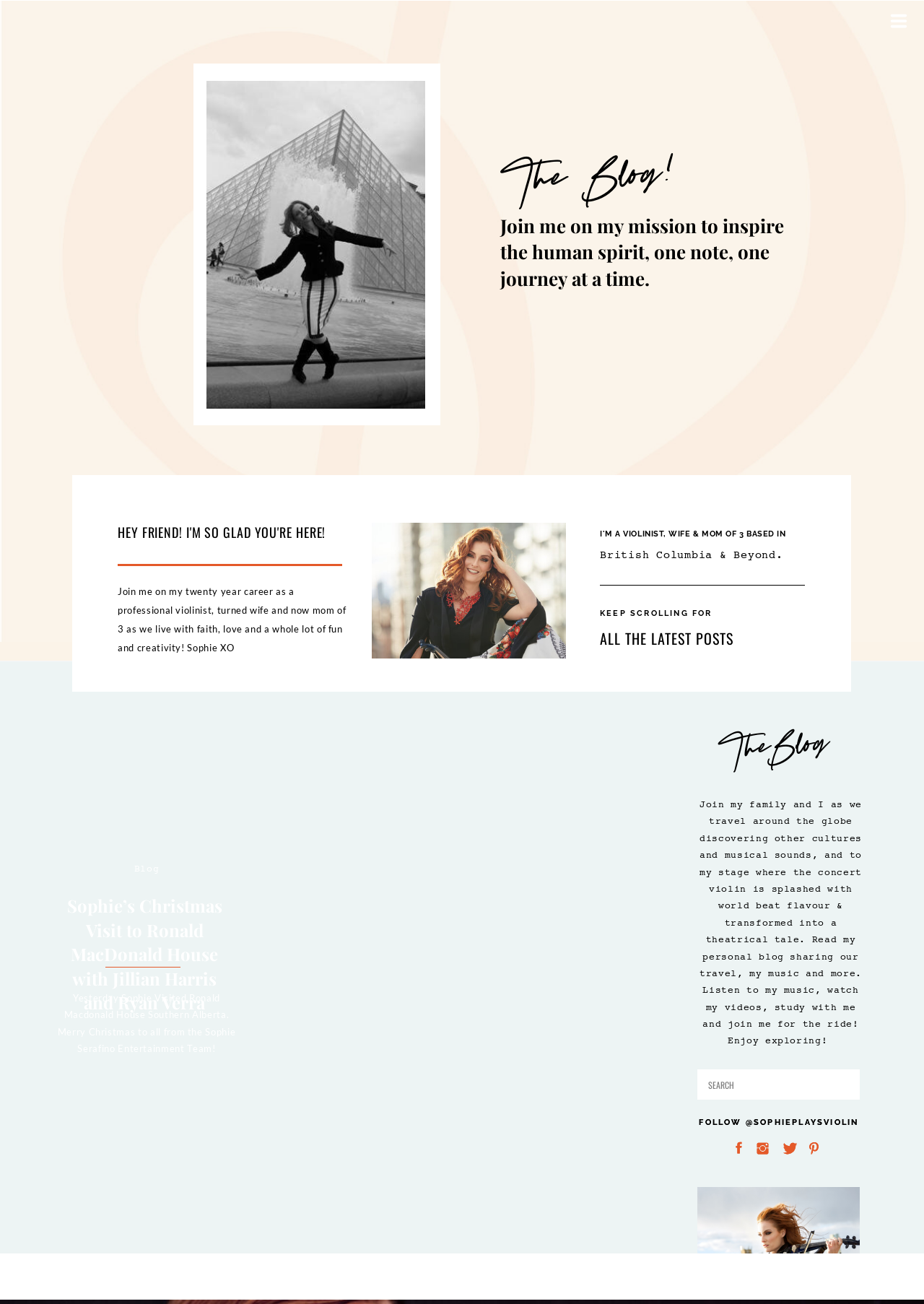From the given element description: "Institute of Education", find the bounding box for the UI element. Provide the coordinates as four float numbers between 0 and 1, in the order [left, top, right, bottom].

None